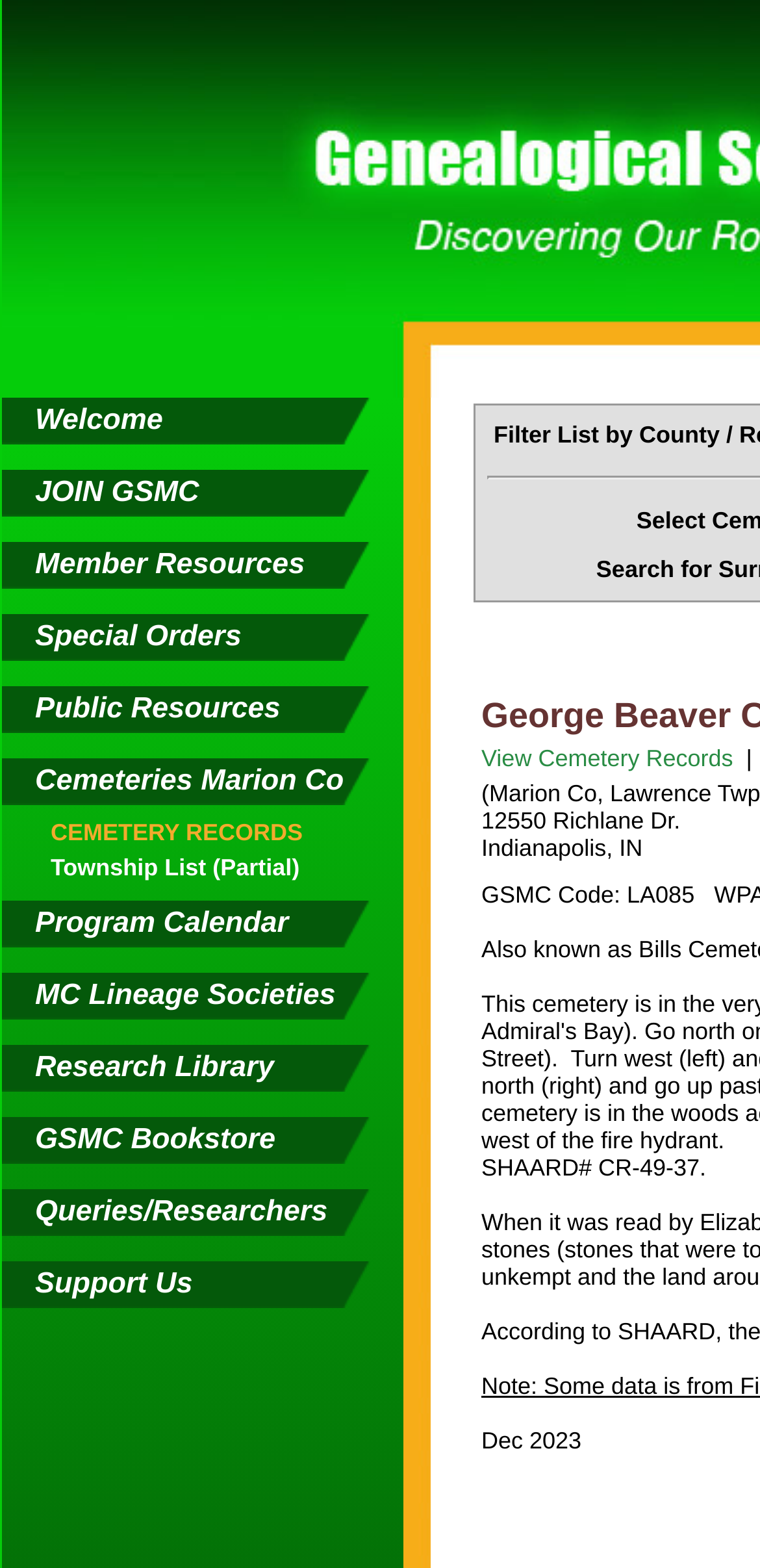What is the text of the static text element below the 'View Cemetery Records' link?
Using the screenshot, give a one-word or short phrase answer.

SHAARD# CR-49-37.